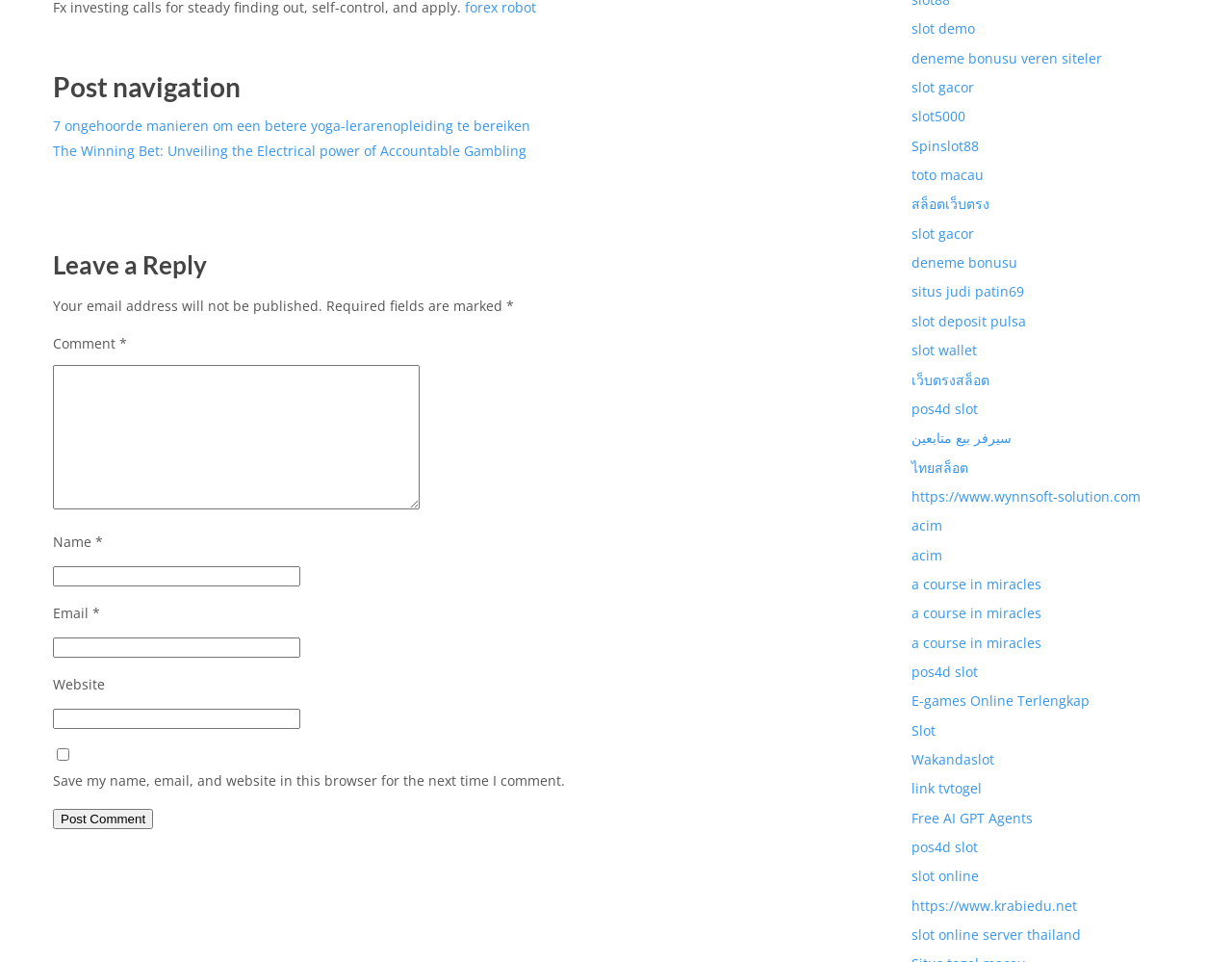Based on the element description "parent_node: Website name="url"", predict the bounding box coordinates of the UI element.

[0.043, 0.737, 0.244, 0.758]